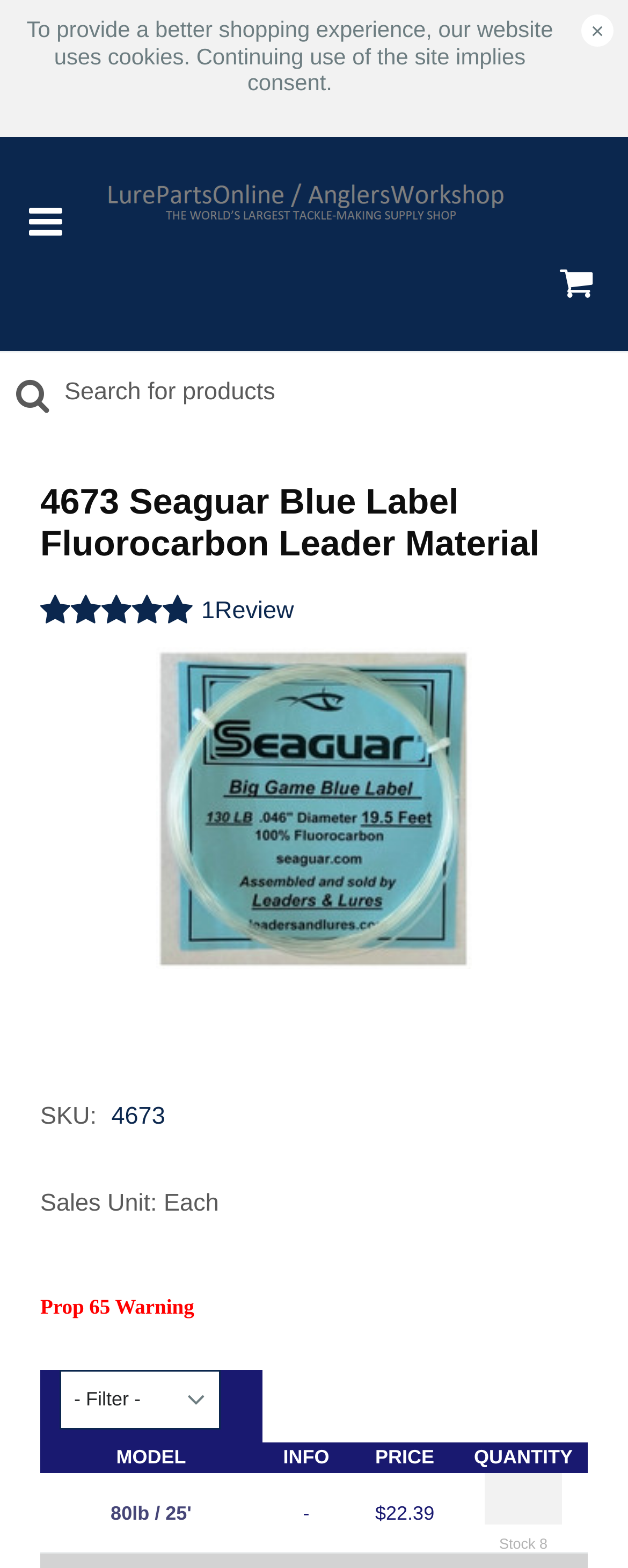What is the text of the webpage's headline?

4673 Seaguar Blue Label Fluorocarbon Leader Material